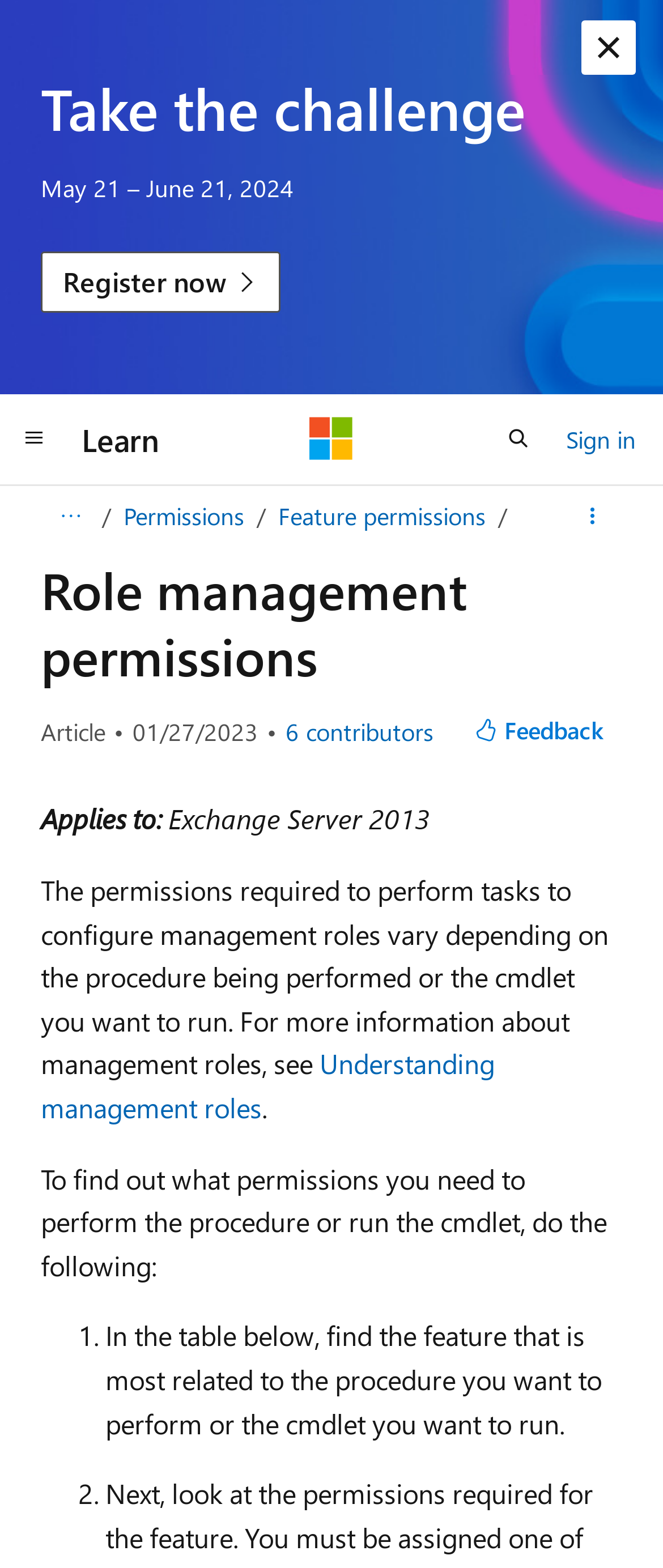Provide the bounding box coordinates for the UI element described in this sentence: "Learn". The coordinates should be four float values between 0 and 1, i.e., [left, top, right, bottom].

[0.103, 0.26, 0.262, 0.3]